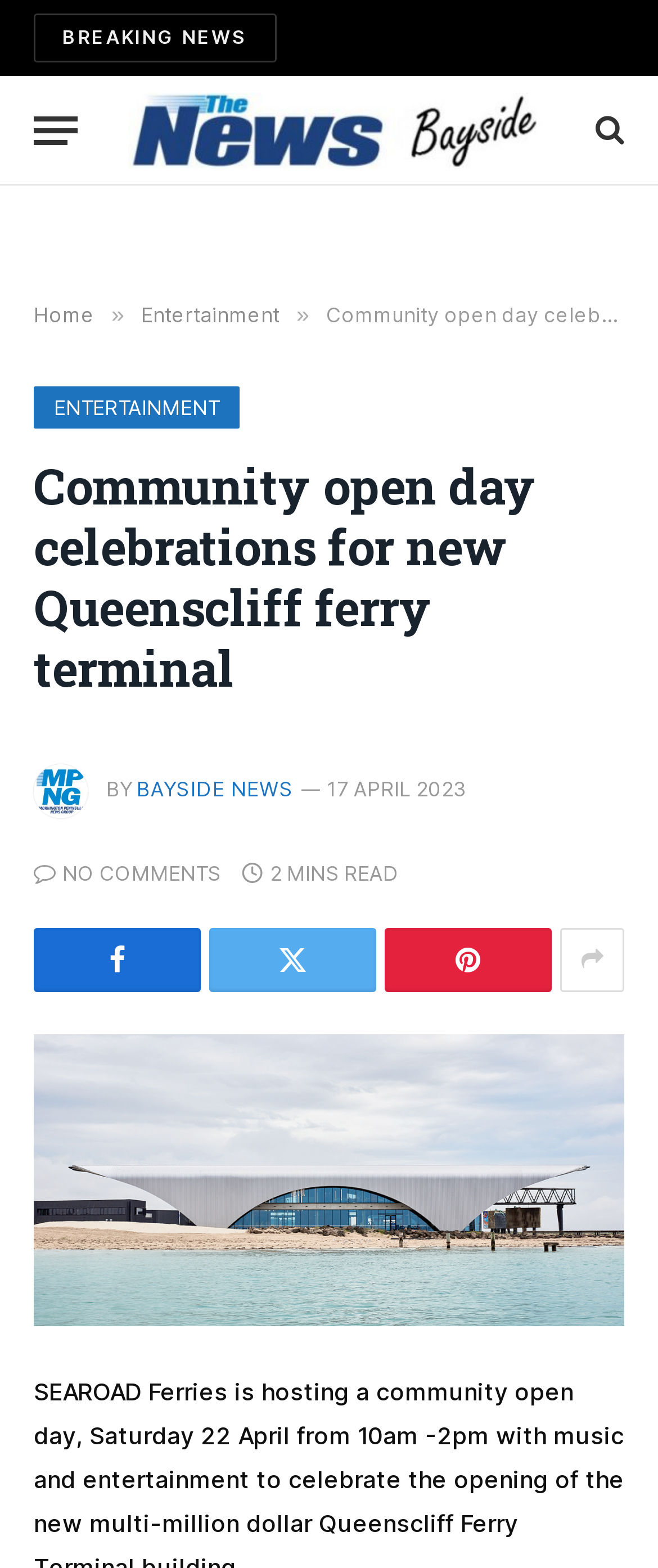Bounding box coordinates must be specified in the format (top-left x, top-left y, bottom-right x, bottom-right y). All values should be floating point numbers between 0 and 1. What are the bounding box coordinates of the UI element described as: title="Search"

[0.895, 0.059, 0.949, 0.108]